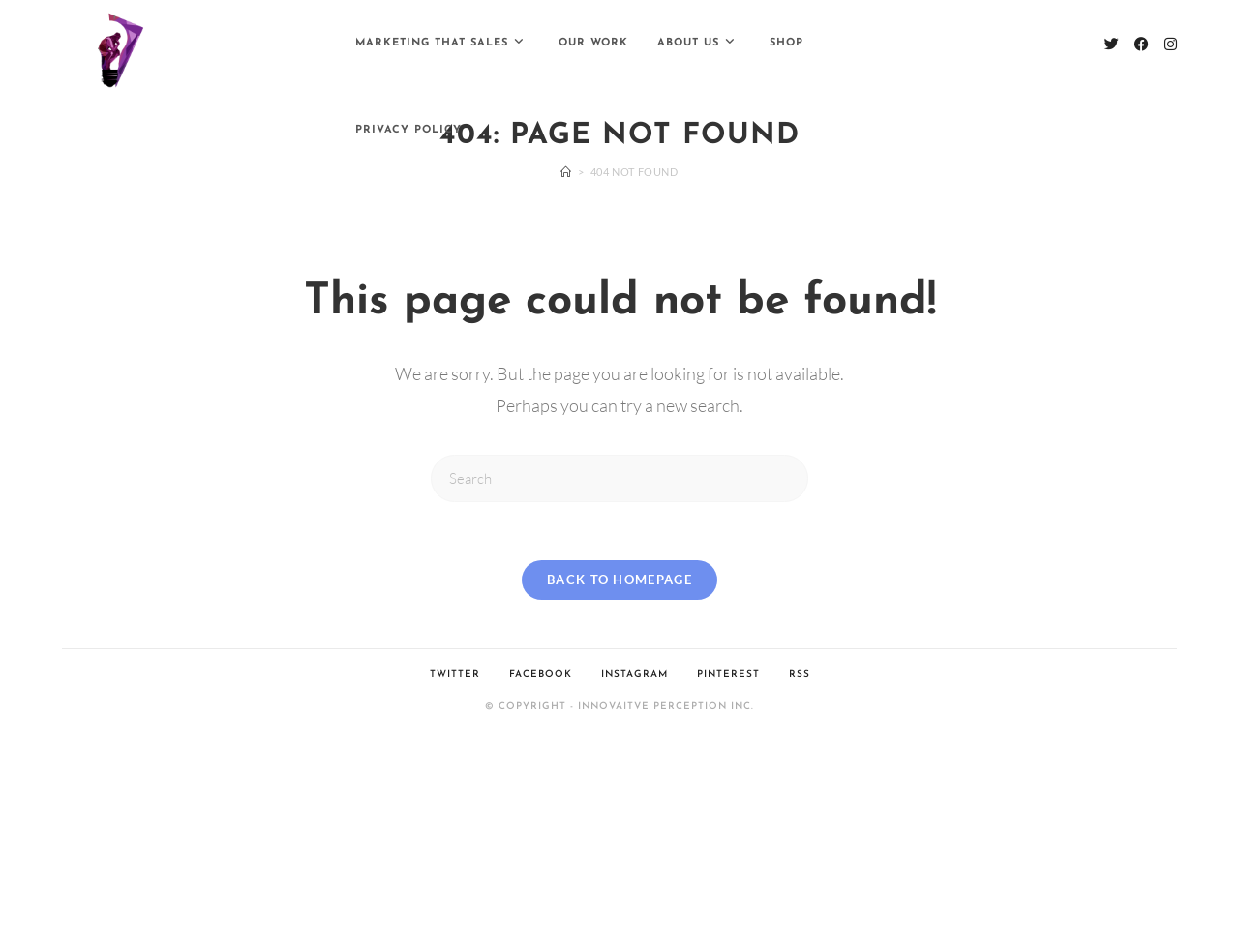What is the text of the copyright notice?
Based on the screenshot, provide a one-word or short-phrase response.

© COPYRIGHT - INNOVATIVE PERCEPTION INC.